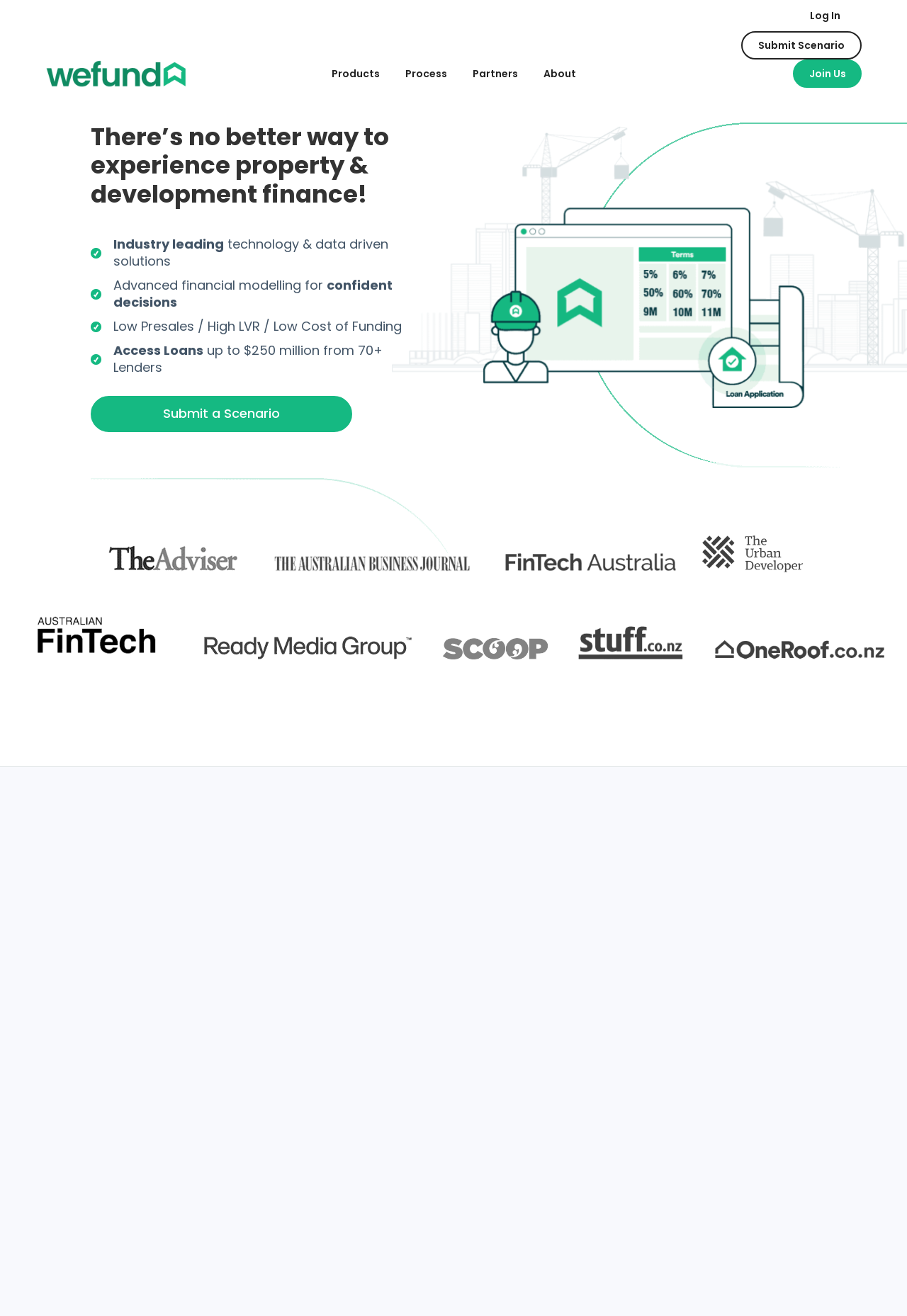What is the main purpose of Wefund?
Answer the question with a single word or phrase by looking at the picture.

Property and development finance